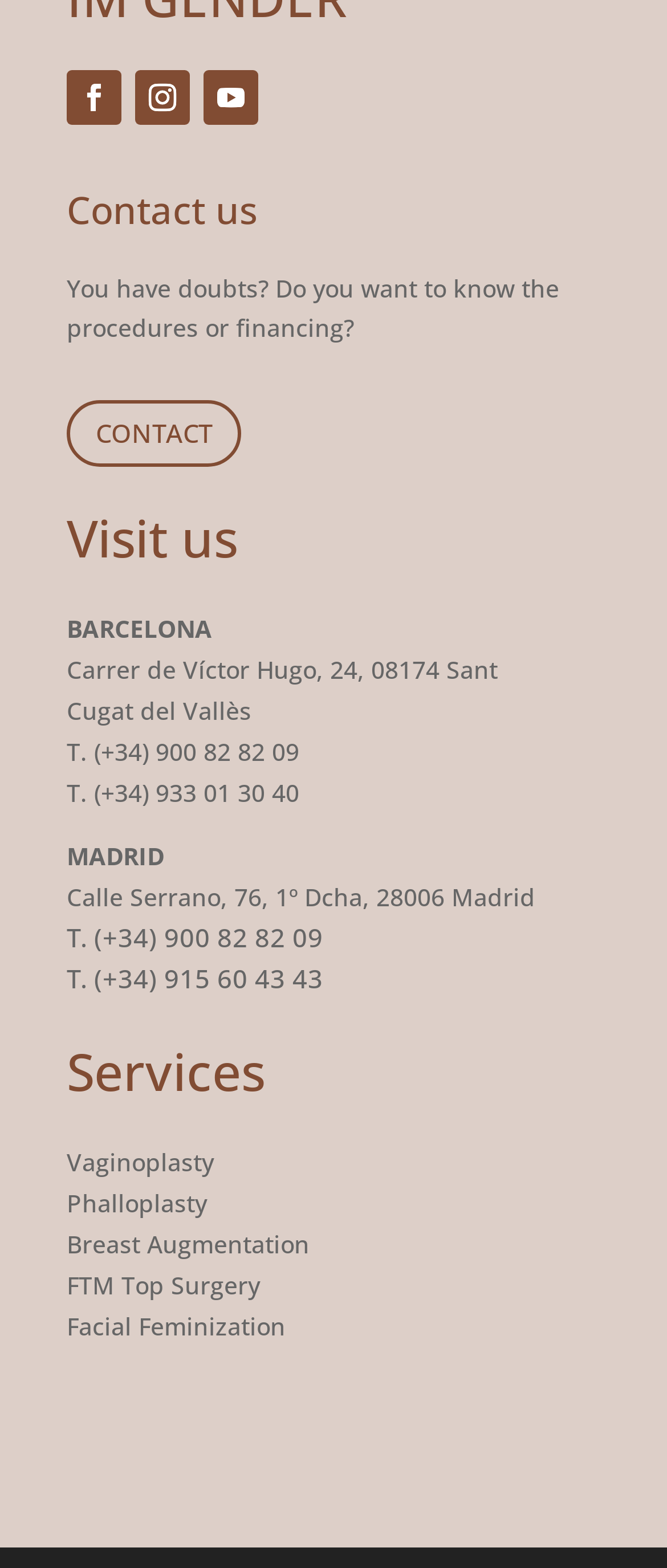How many offices are listed?
Answer the question with a detailed and thorough explanation.

I counted the number of office locations listed on the webpage, which are Barcelona and Madrid, so the answer is 2.